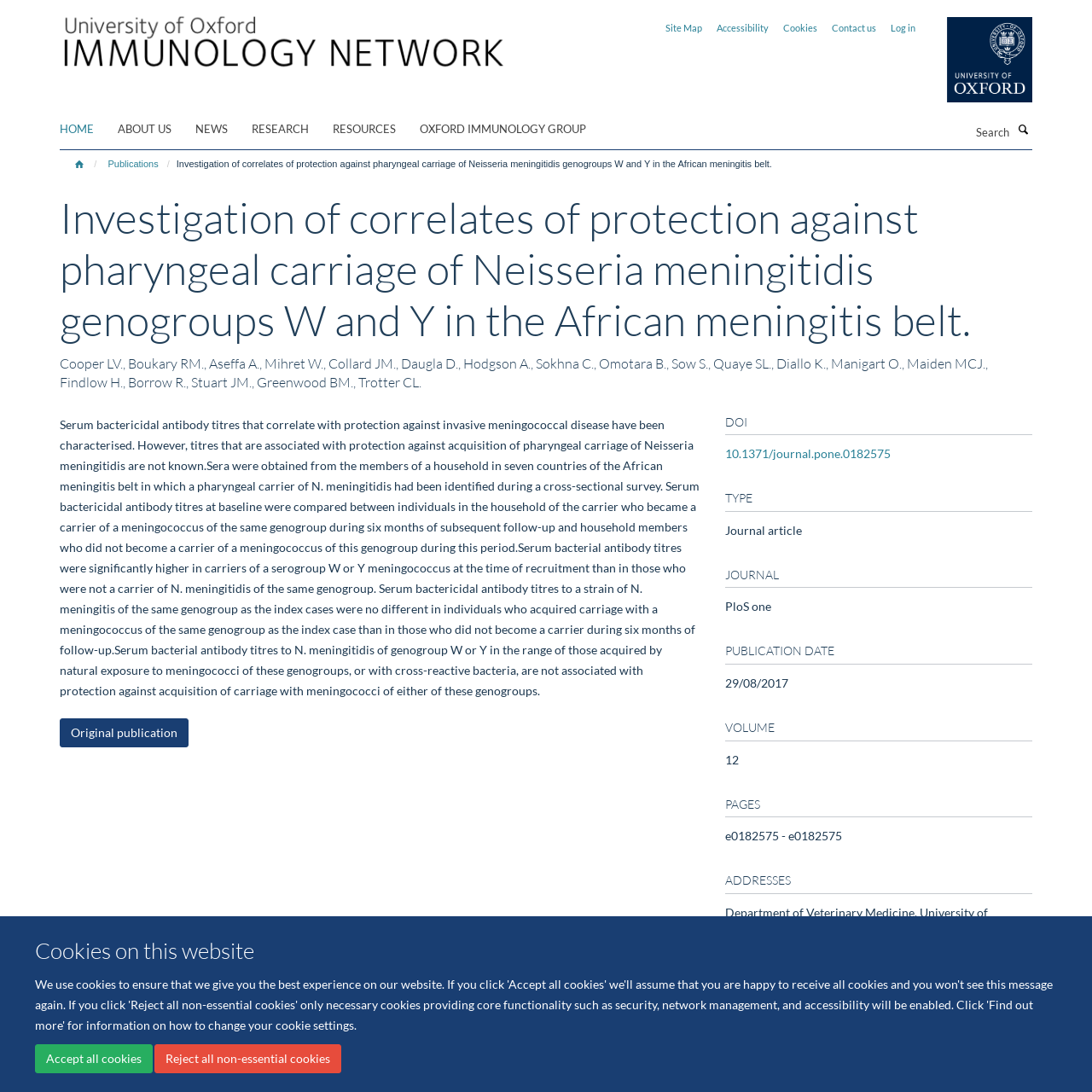Identify the bounding box coordinates for the element you need to click to achieve the following task: "Read about investigation of correlates of protection". Provide the bounding box coordinates as four float numbers between 0 and 1, in the form [left, top, right, bottom].

[0.162, 0.145, 0.707, 0.155]